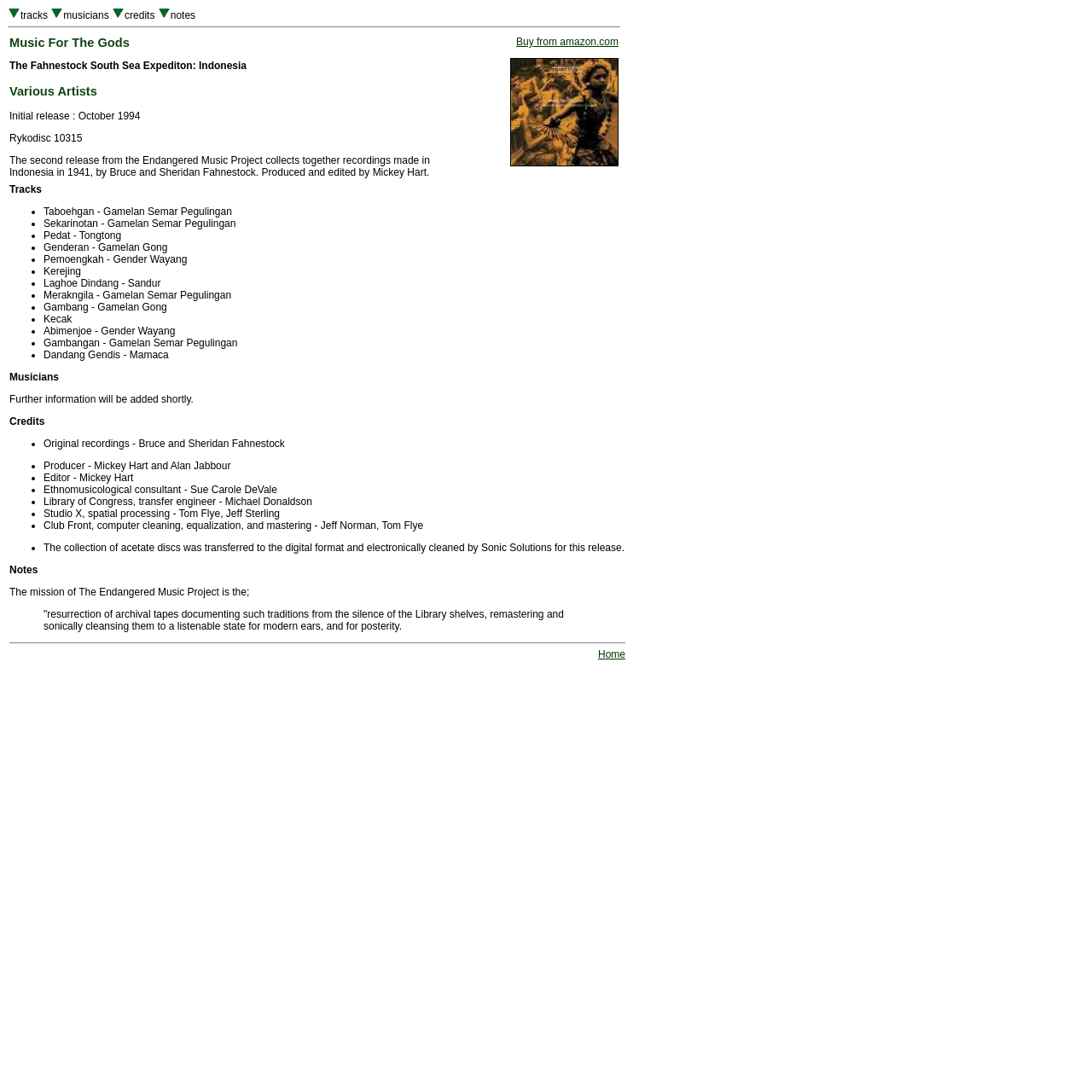Ascertain the bounding box coordinates for the UI element detailed here: "Home". The coordinates should be provided as [left, top, right, bottom] with each value being a float between 0 and 1.

[0.548, 0.594, 0.573, 0.605]